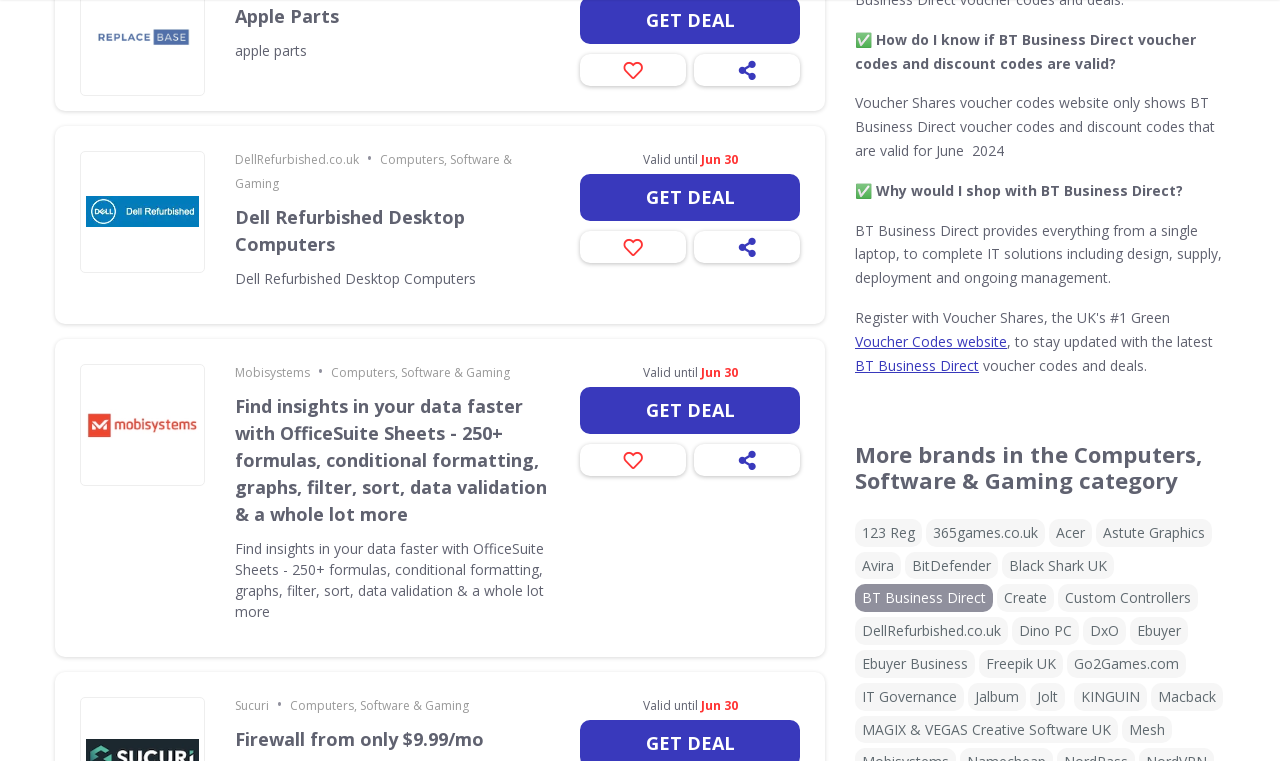Identify the bounding box coordinates for the UI element described as: "Get deal". The coordinates should be provided as four floats between 0 and 1: [left, top, right, bottom].

[0.453, 0.508, 0.625, 0.57]